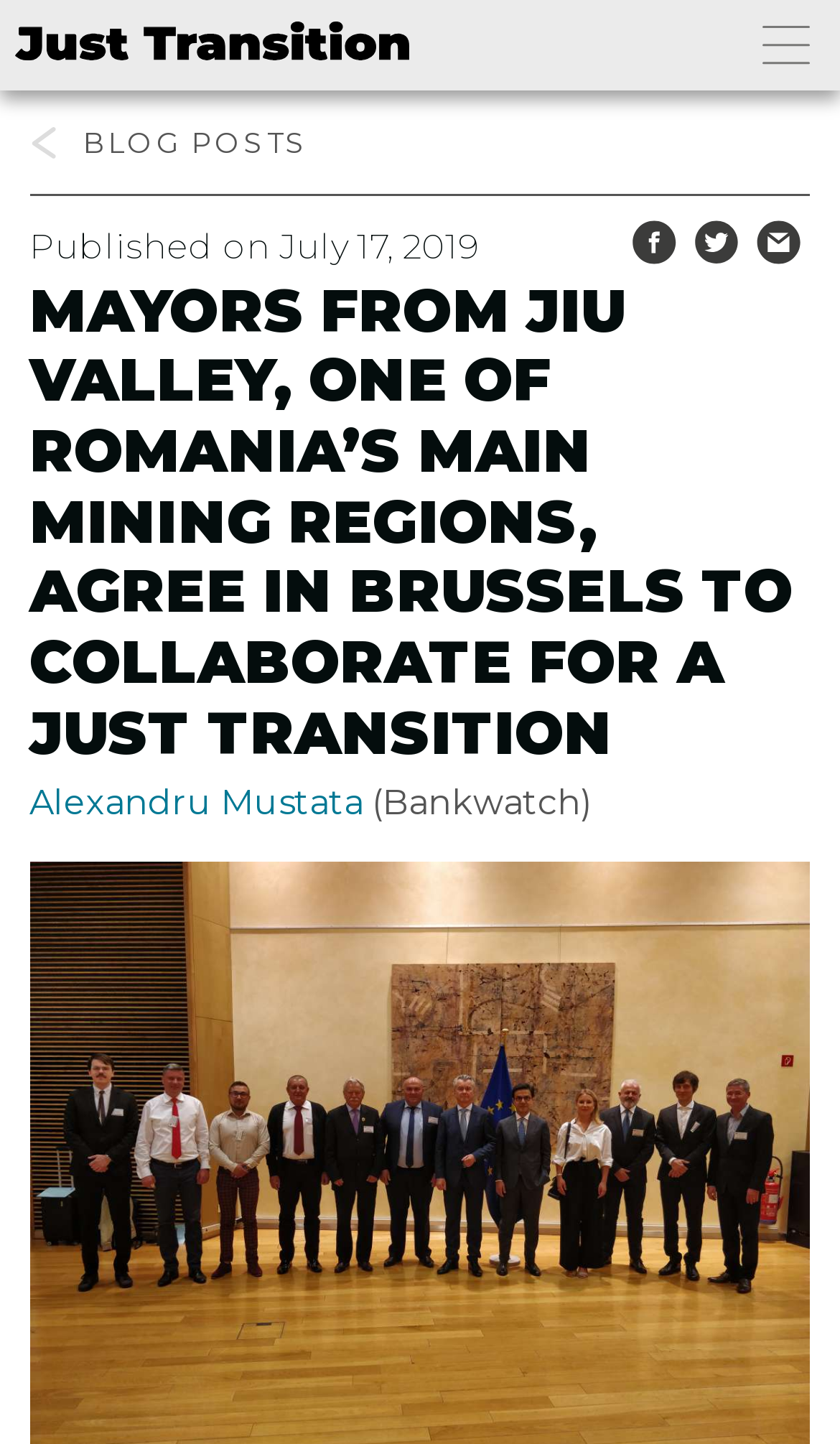Use a single word or phrase to answer the question:
What is the topic of the blog post?

Just Transition